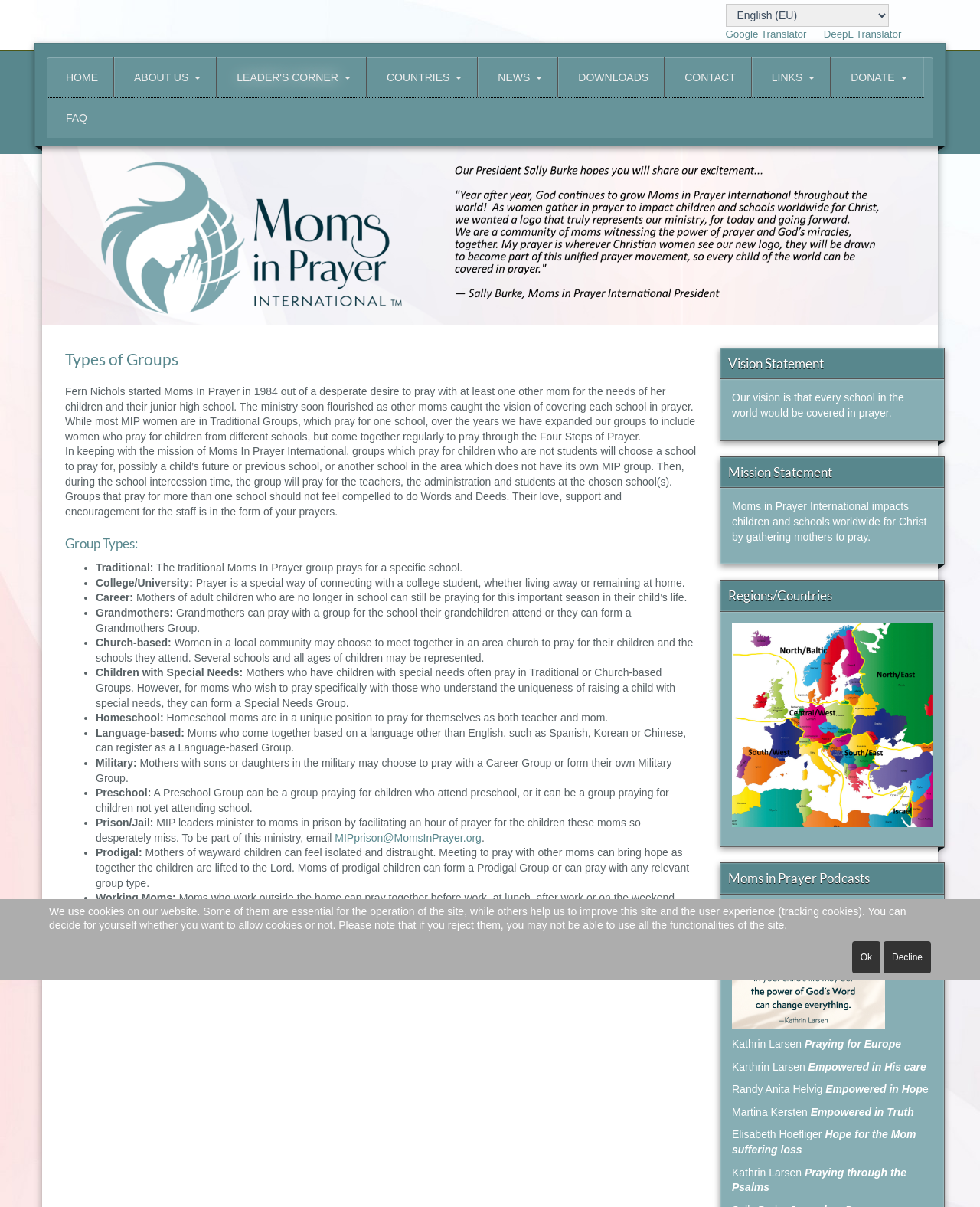What is the purpose of the Traditional Group?
Answer the question with as much detail as possible.

According to the webpage, the Traditional Moms In Prayer group prays for a specific school, as mentioned in the section 'Group Types'.